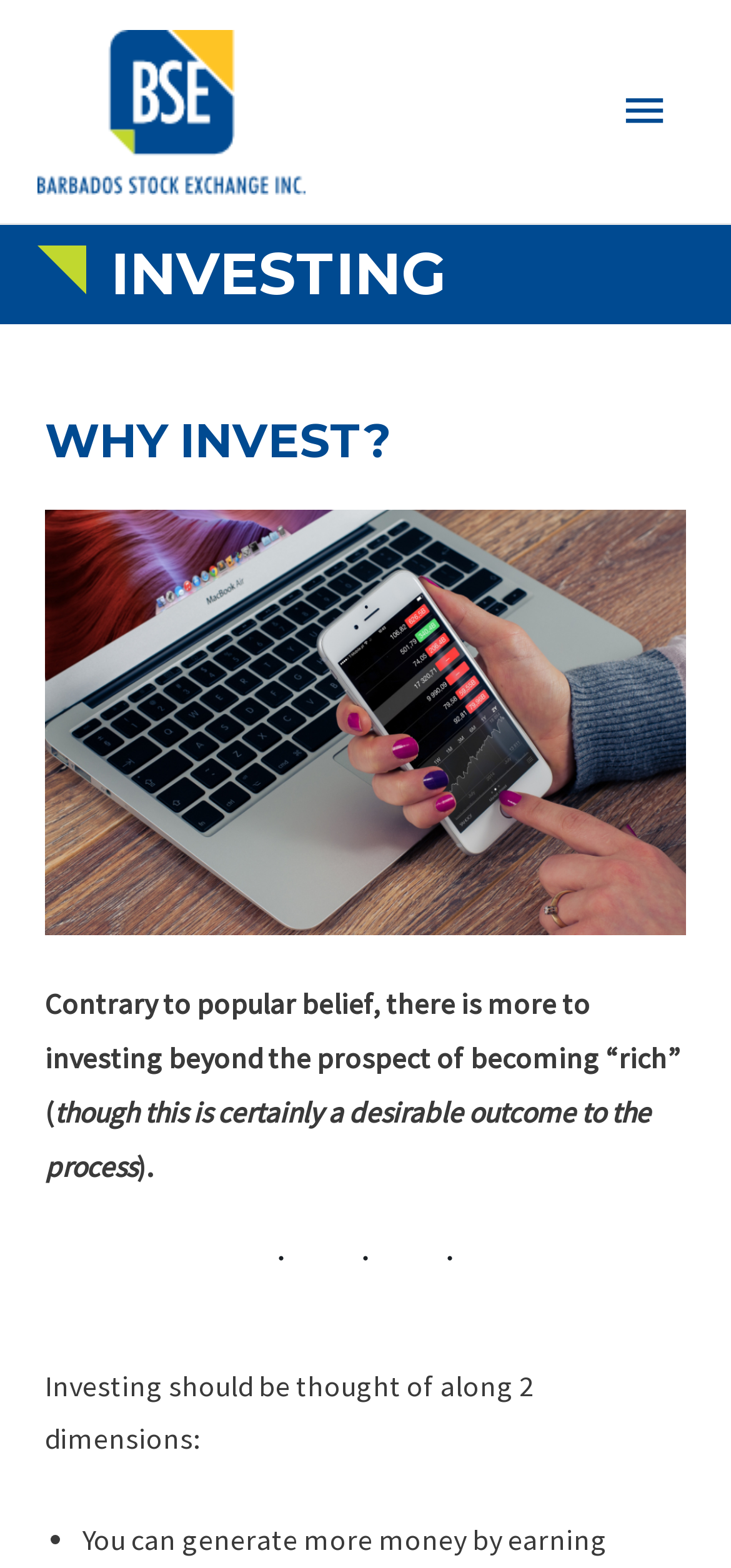What is the name of the website?
Look at the screenshot and provide an in-depth answer.

The name of the website can be found at the top left corner of the webpage, where the logo 'BSE' is displayed.